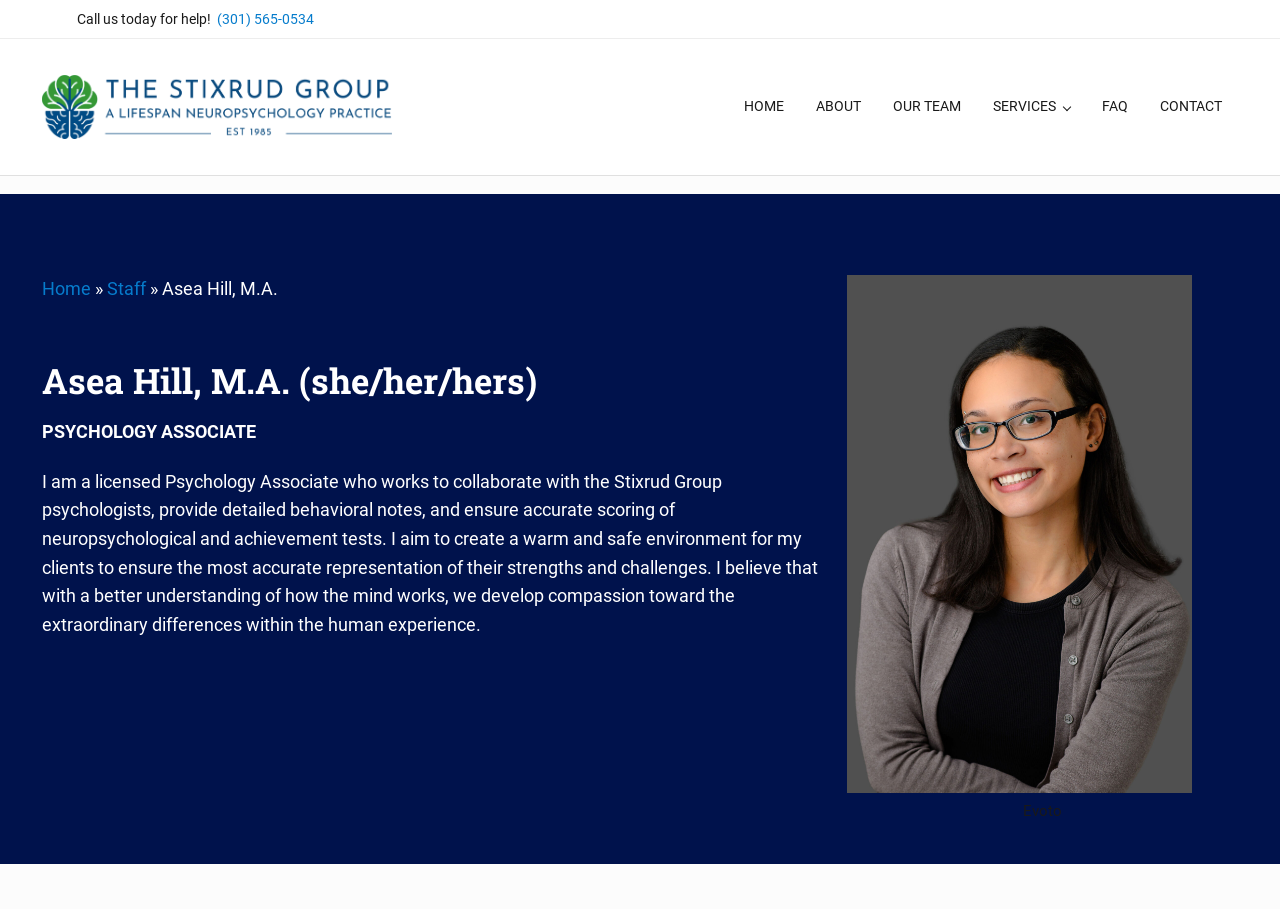Explain the webpage's design and content in an elaborate manner.

This webpage is about Asea Hill, a Psychology Associate at The Stixrud Group. At the top left corner, there are three "Skip to" links, allowing users to navigate to main content, header right navigation, or site footer. Below these links, there is a call-to-action phrase "Call us today for help!" followed by a phone number "(301) 565-0534". 

A horizontal separator line divides the top section from the main content. The main content starts with a logo of The Stixrud Group, accompanied by a text "A Lifespan Neuropsychology Practice". 

To the right of the logo, there is a navigation menu with six links: "HOME", "ABOUT", "OUR TEAM", "SERVICES", "FAQ", and "CONTACT". Below the navigation menu, there is a section dedicated to Asea Hill, with a heading that includes her name and pronouns. 

Under the heading, there is a subheading "PSYCHOLOGY ASSOCIATE" and a paragraph describing Asea Hill's role and approach as a Psychology Associate. The paragraph explains that she works with psychologists, provides detailed behavioral notes, and ensures accurate scoring of tests, aiming to create a warm and safe environment for her clients. 

To the right of Asea Hill's description, there is a figure with a caption "Evoto". The figure likely contains an image, but its content is not specified.